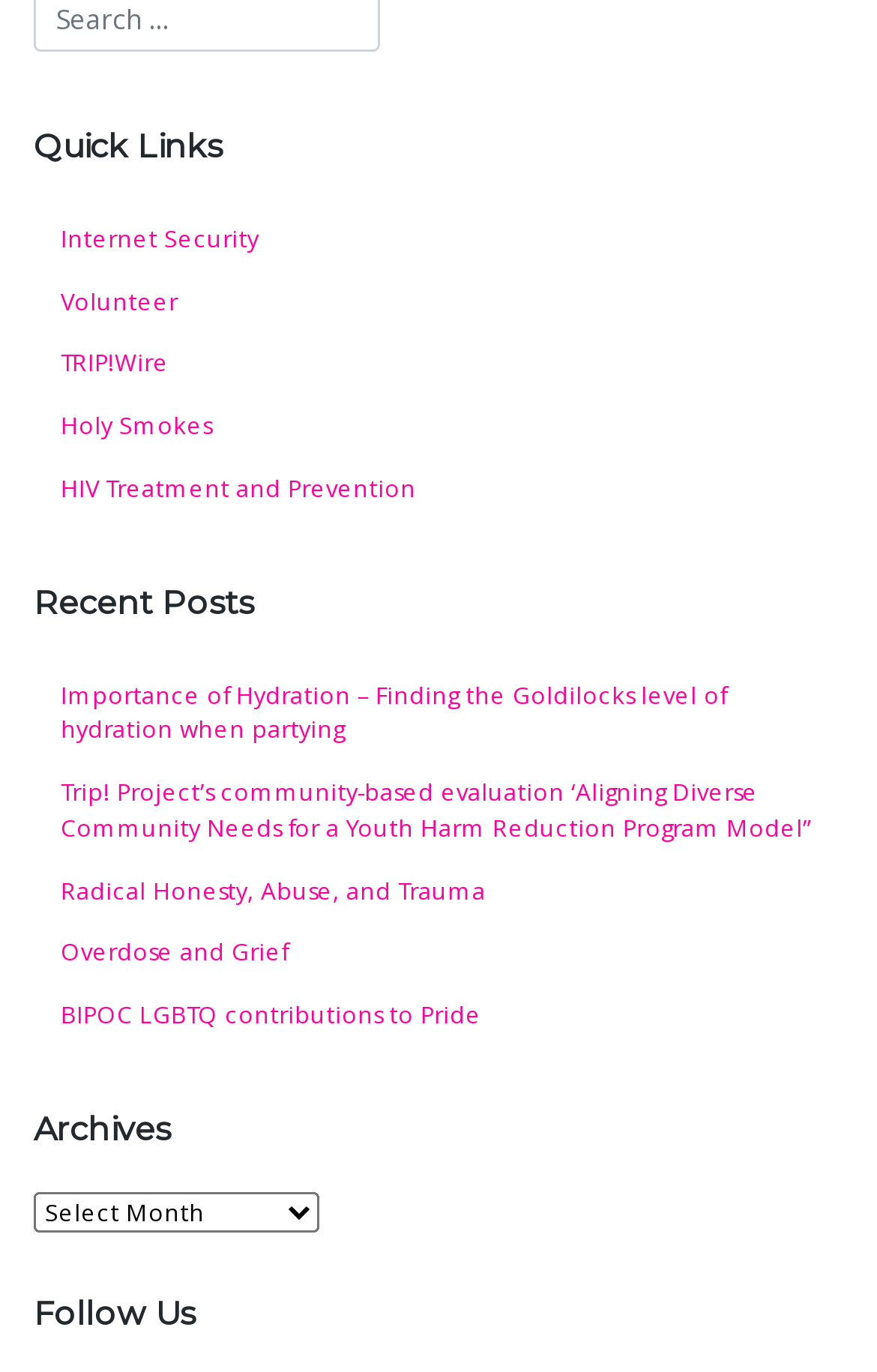How many posts are listed under 'Recent Posts'?
Please give a detailed and thorough answer to the question, covering all relevant points.

I counted the number of links under the 'Recent Posts' heading, which are 'Importance of Hydration – Finding the Goldilocks level of hydration when partying', 'Trip! Project’s community-based evaluation ‘Aligning Diverse Community Needs for a Youth Harm Reduction Program Model”', 'Radical Honesty, Abuse, and Trauma', 'Overdose and Grief', and 'BIPOC LGBTQ contributions to Pride'.